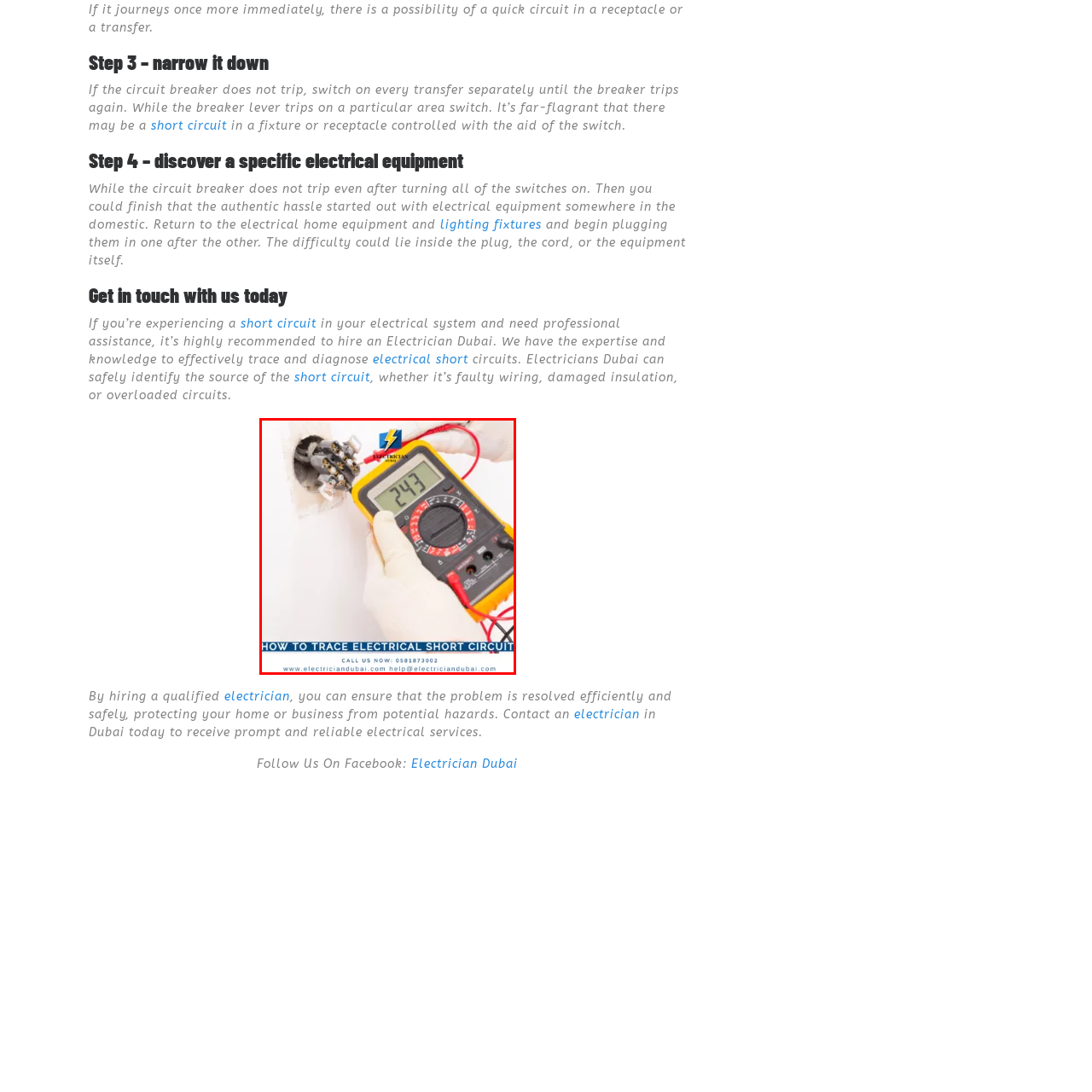Describe in detail the contents of the image highlighted within the red box.

The image depicts an electrician's hand holding a digital multimeter, reading a voltage of 243, while examining an electrical receptacle. The receptacle, partially exposed, reveals wiring connections, emphasizing the importance of safety in electrical work. The multimeter, a crucial tool for measuring electrical properties, showcases the precision needed when diagnosing possible short circuits. Below the image, there’s a banner that reads “HOW TO TRACE ELECTRICAL SHORT CIRCUITS,” along with contact information for professional electrical services in Dubai. This highlights the necessity for expert assistance in resolving electrical issues efficiently and safely.